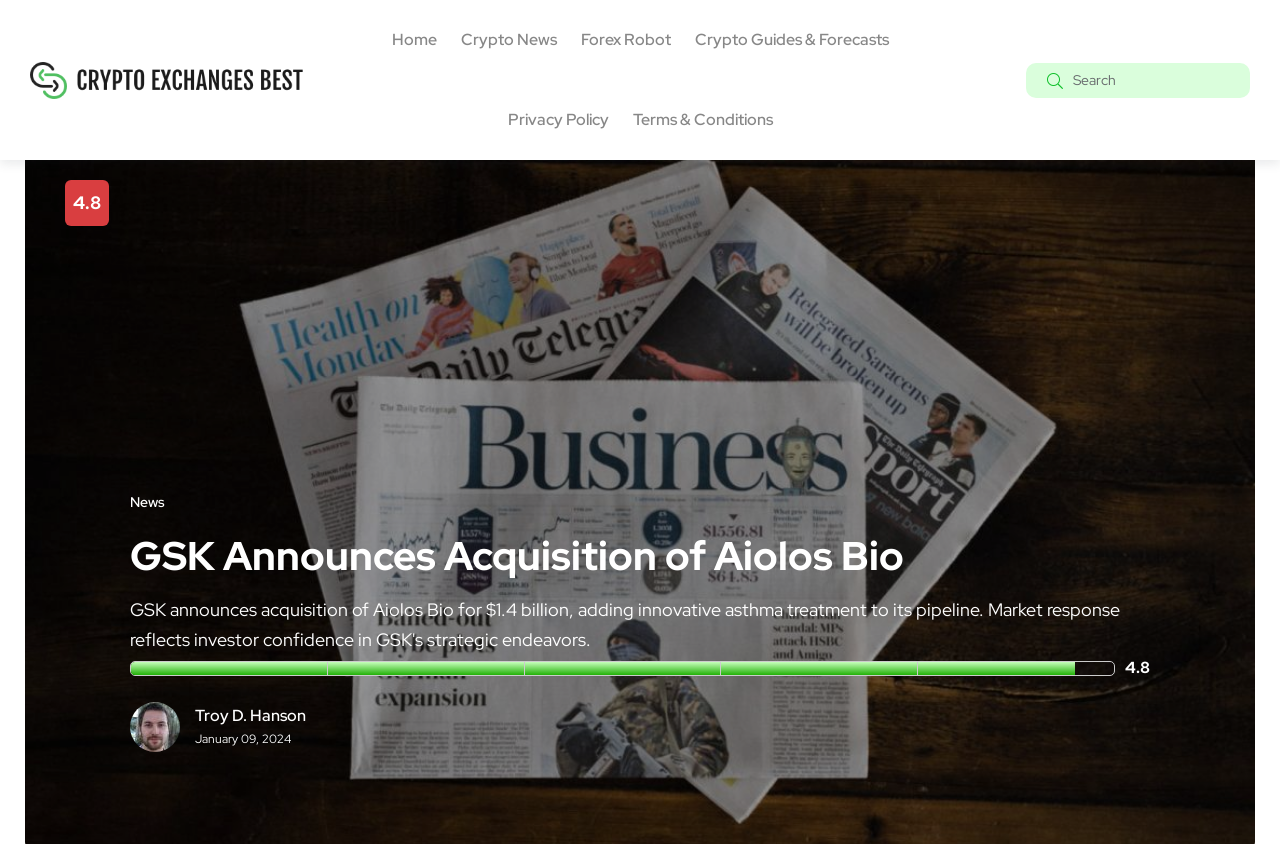Can you show the bounding box coordinates of the region to click on to complete the task described in the instruction: "View Privacy Policy"?

[0.396, 0.095, 0.475, 0.19]